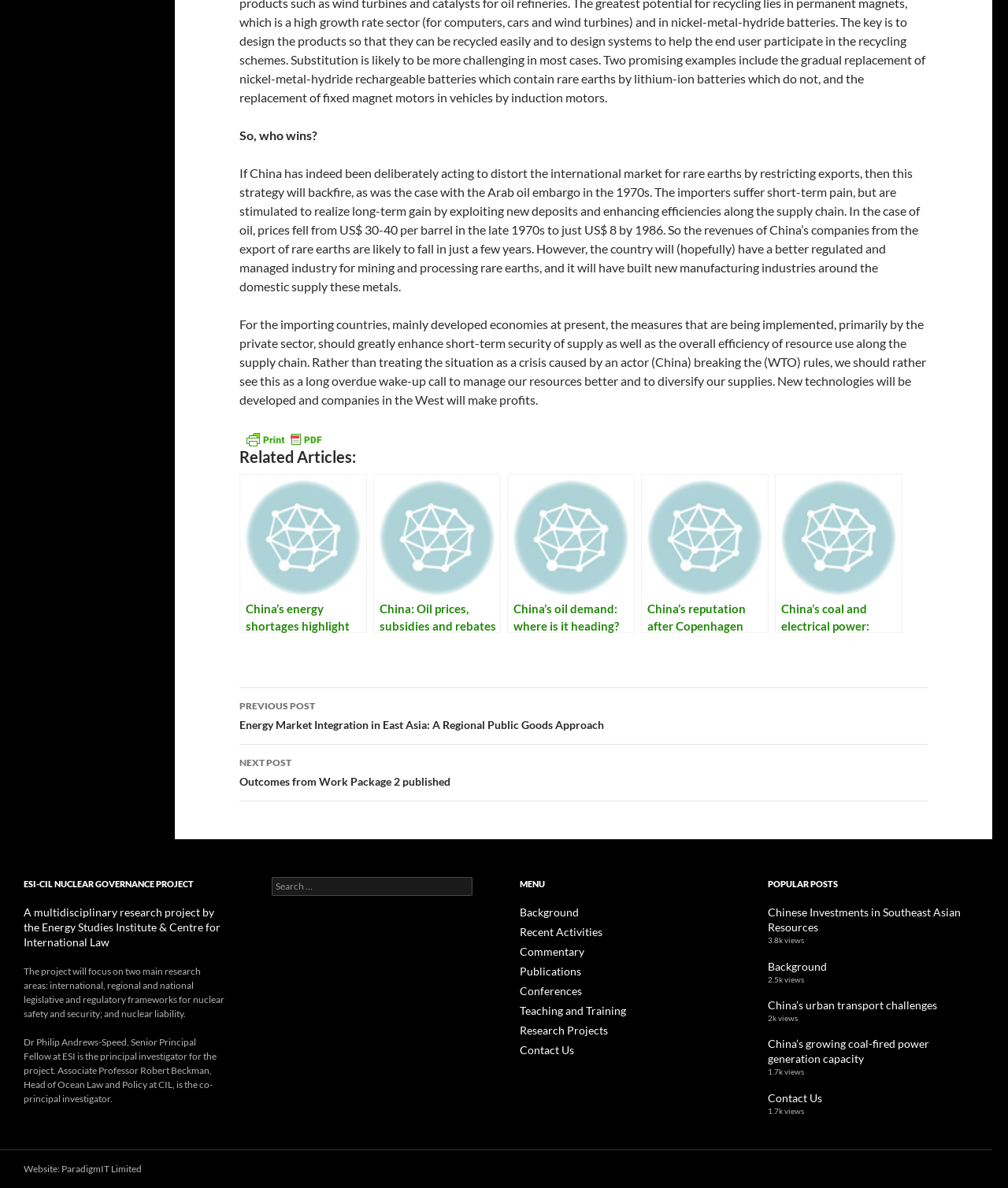Based on the element description, predict the bounding box coordinates (top-left x, top-left y, bottom-right x, bottom-right y) for the UI element in the screenshot: Teaching and Training

[0.516, 0.842, 0.605, 0.852]